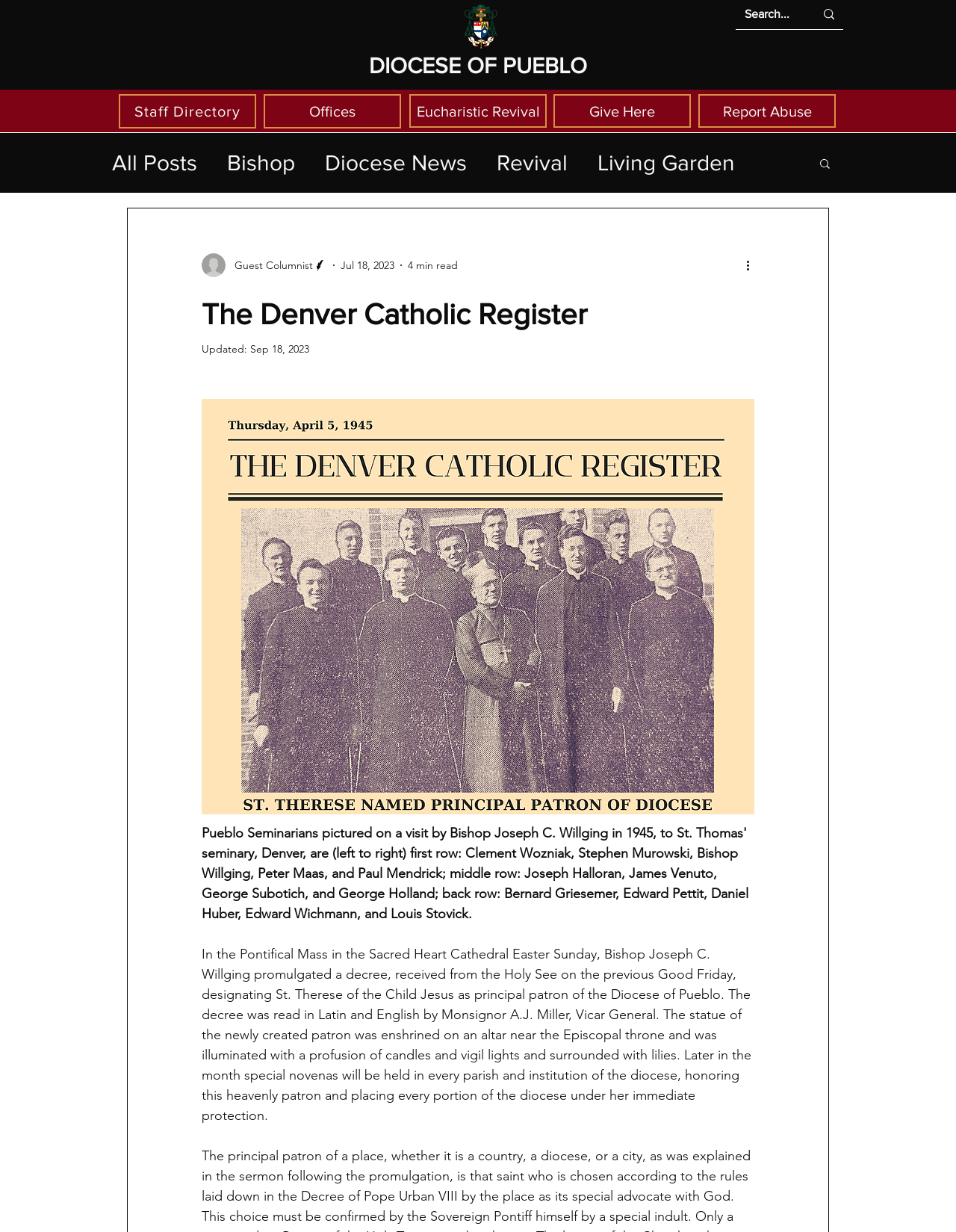Please respond in a single word or phrase: 
What is the name of the cathedral mentioned in the article?

Sacred Heart Cathedral